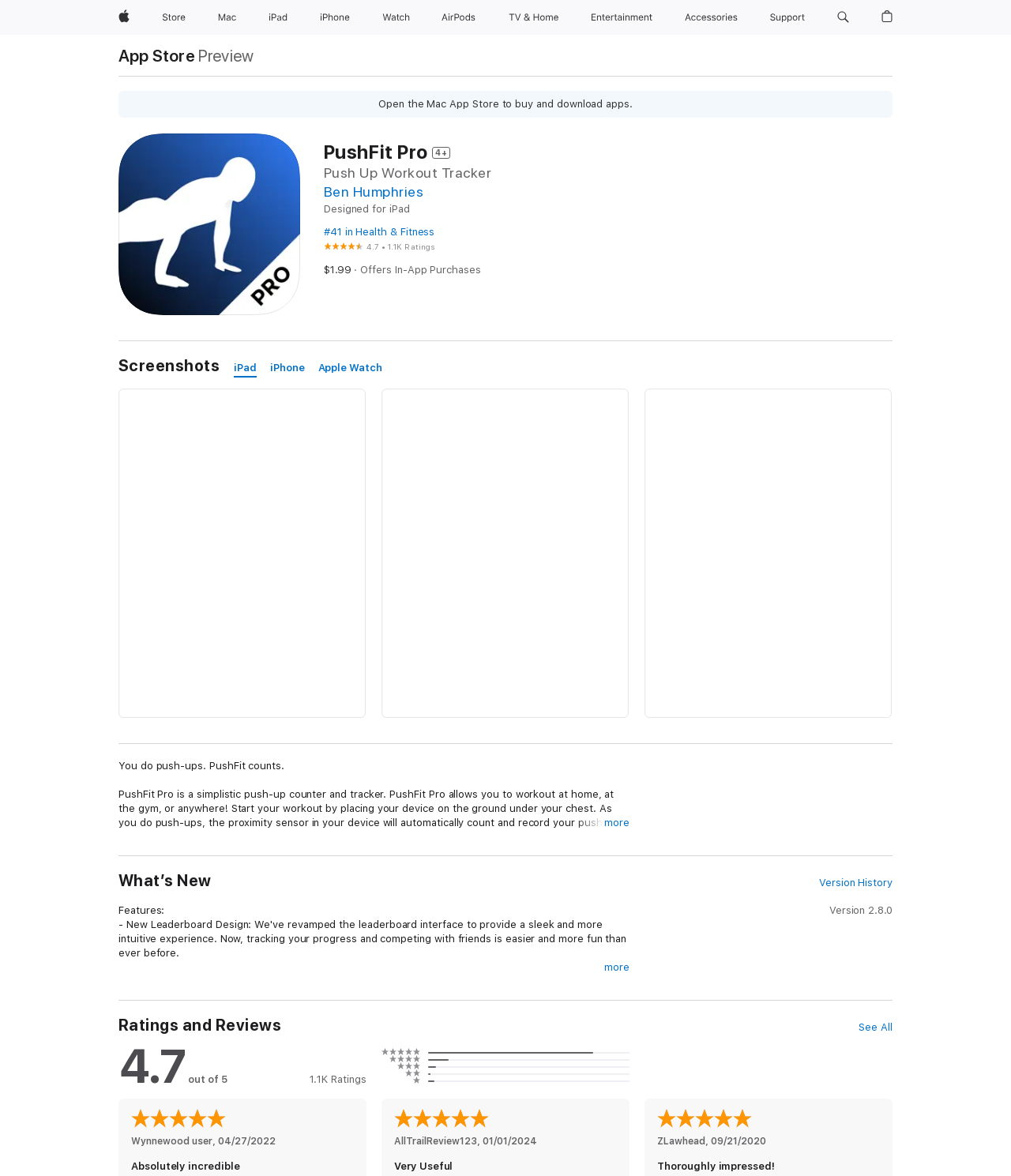Look at the image and give a detailed response to the following question: What is the purpose of the app?

The purpose of the app can be inferred from the description section, where it says 'You do push-ups. PushFit counts.' and 'PushFit Pro allows you to workout at home, at the gym, or anywhere! Start your workout by placing your device on the ground under your chest. As you do push-ups, the proximity sensor in your device will automatically count and record your push-up reps.', indicating that the app is designed to count and track push-ups.